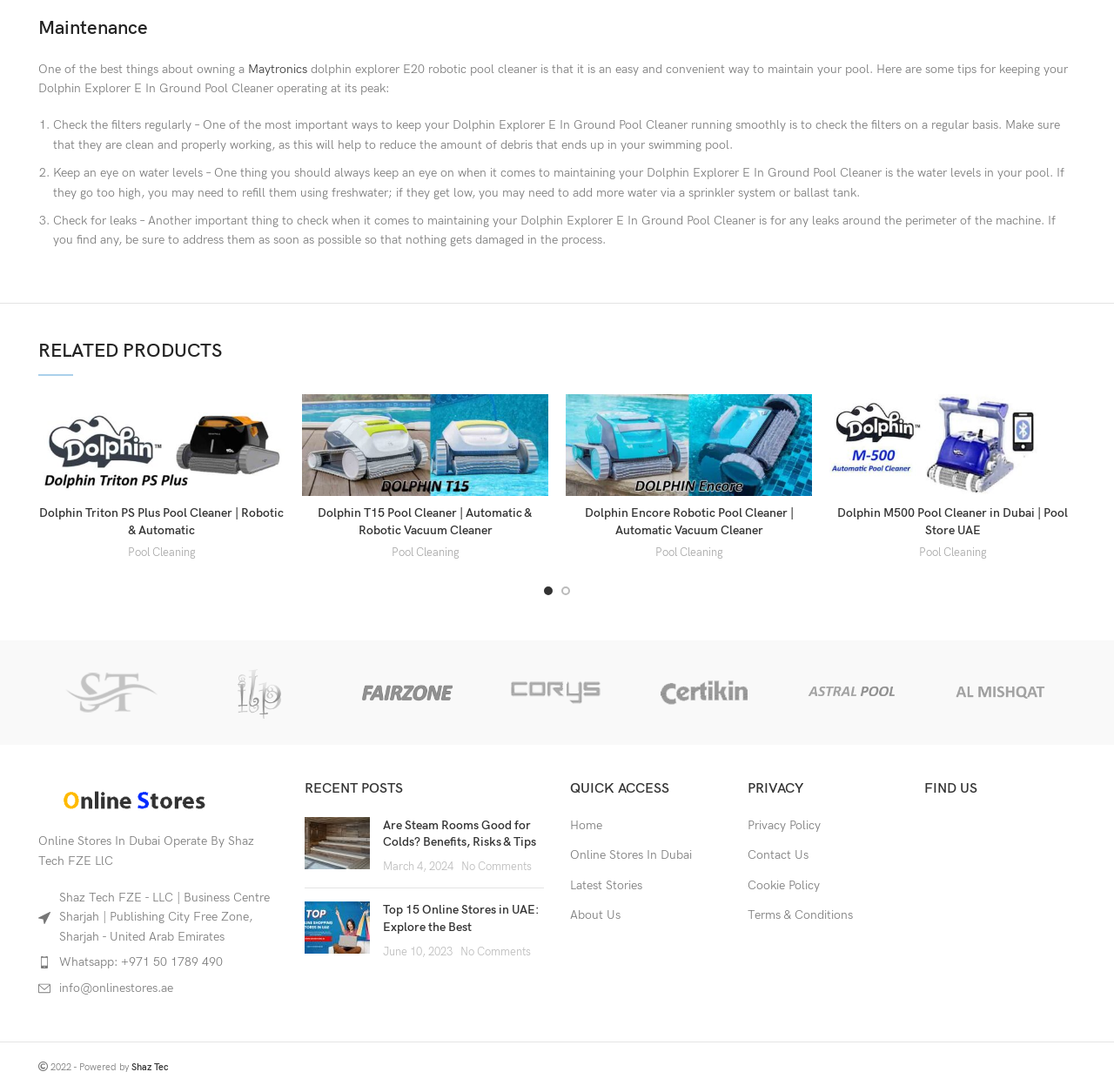Using the information from the screenshot, answer the following question thoroughly:
How often should the filters be checked?

According to the webpage, one of the tips for maintaining a pool is to 'check the filters regularly', implying that the filters should be checked frequently to ensure the pool is clean and well-maintained.